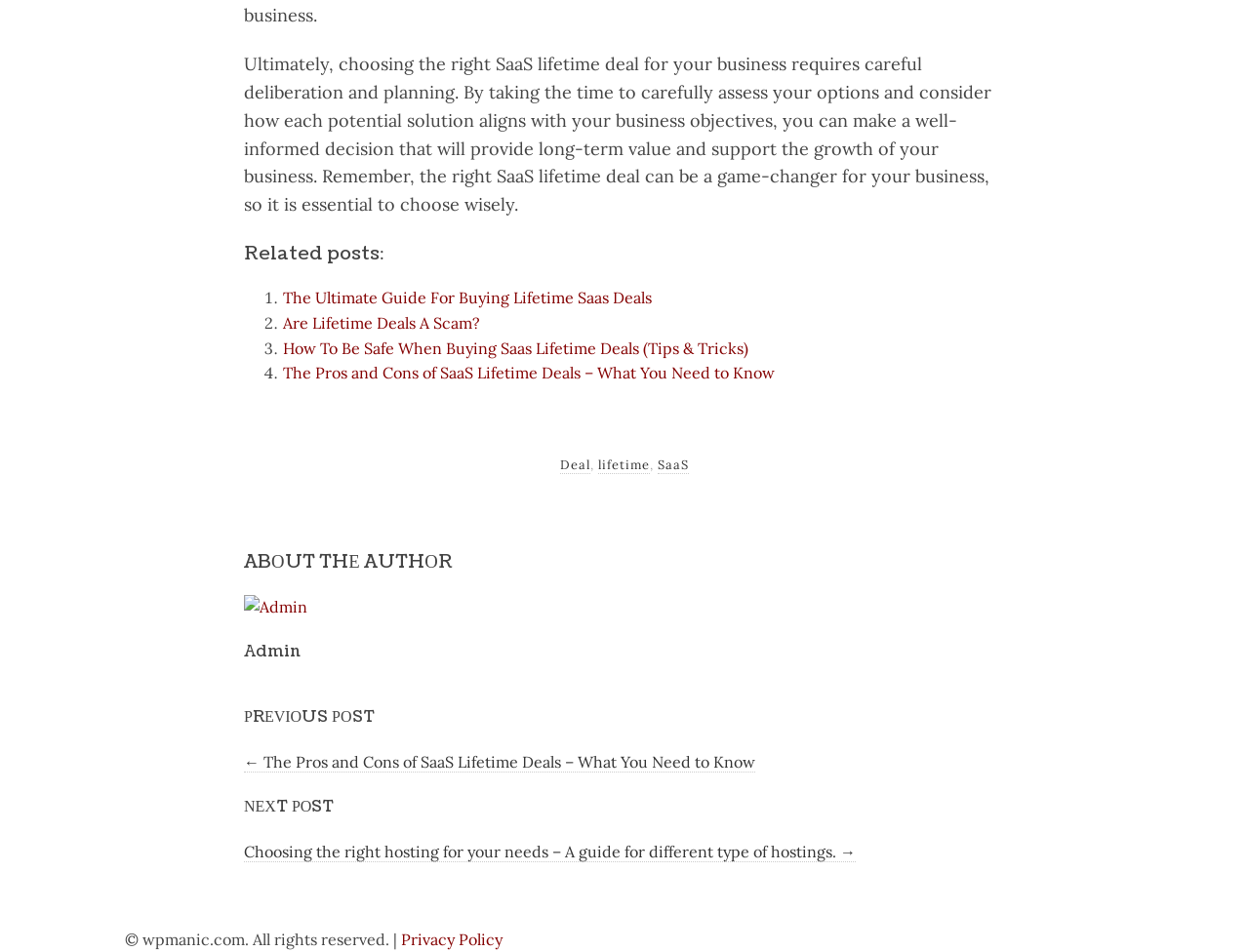Please identify the bounding box coordinates of the region to click in order to complete the task: "Check the privacy policy". The coordinates must be four float numbers between 0 and 1, specified as [left, top, right, bottom].

[0.321, 0.976, 0.402, 0.997]